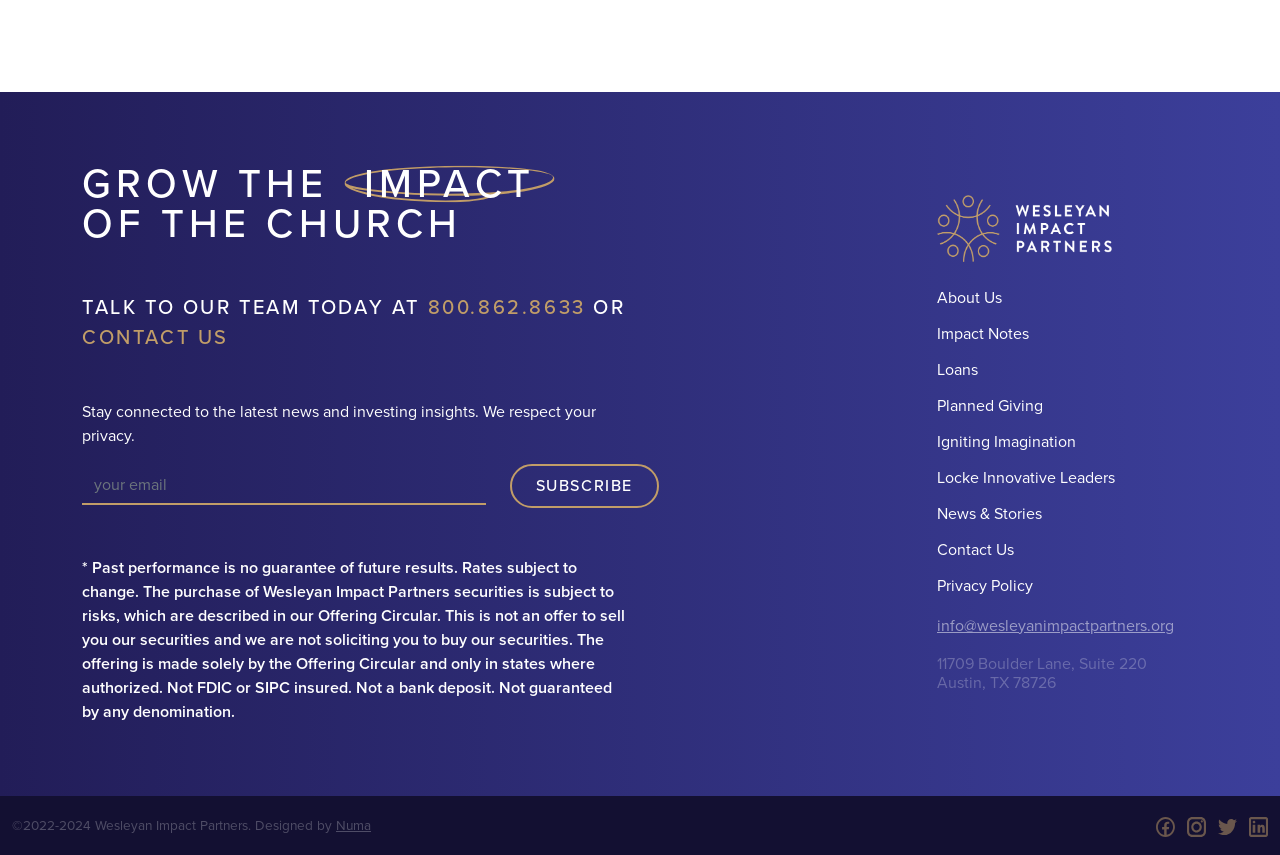Please predict the bounding box coordinates (top-left x, top-left y, bottom-right x, bottom-right y) for the UI element in the screenshot that fits the description: aria-label="Email" name="Lead.Email" placeholder="your email"

[0.064, 0.546, 0.379, 0.59]